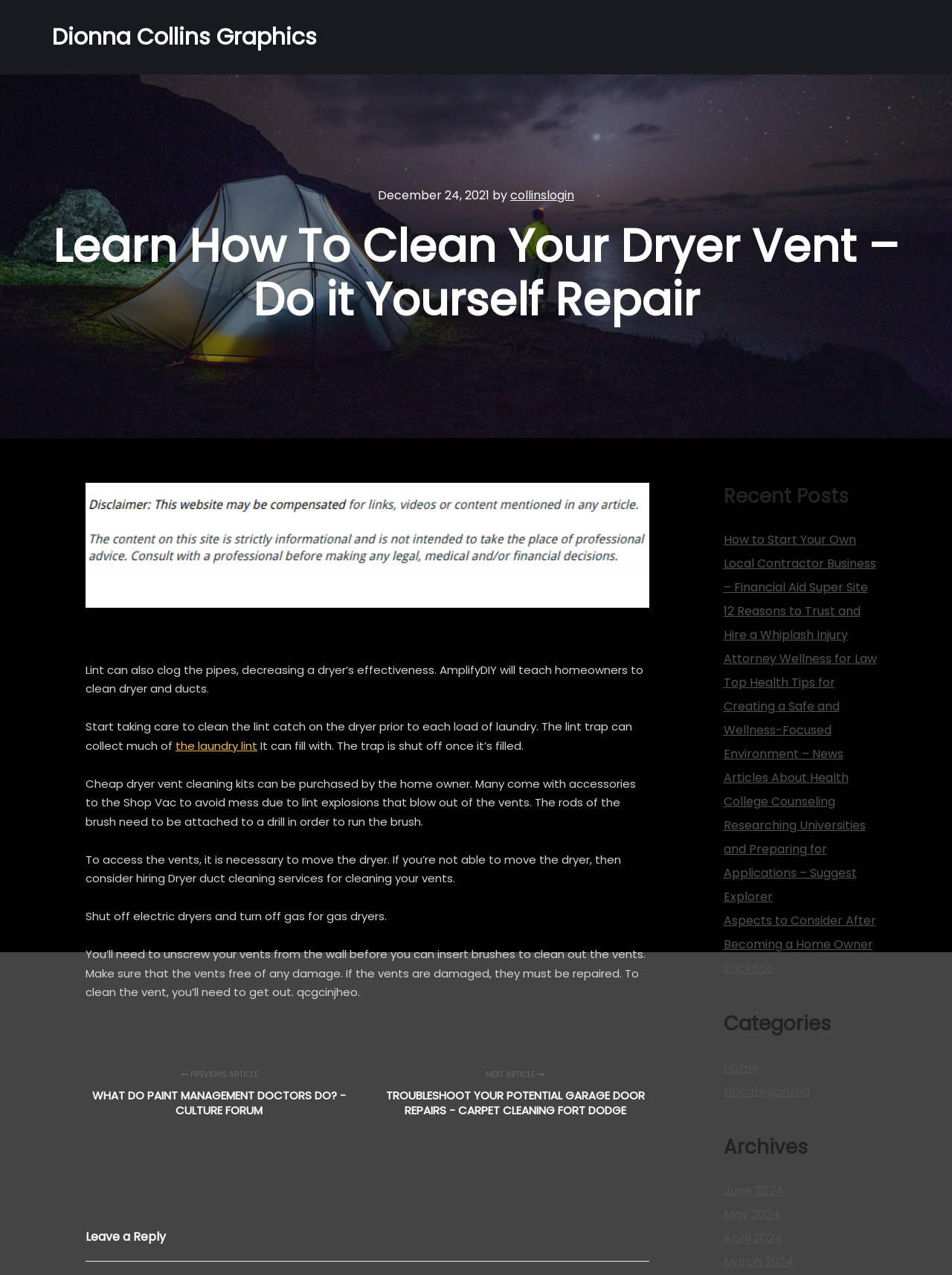Determine the bounding box coordinates for the area that should be clicked to carry out the following instruction: "Go to the previous article".

[0.09, 0.822, 0.386, 0.904]